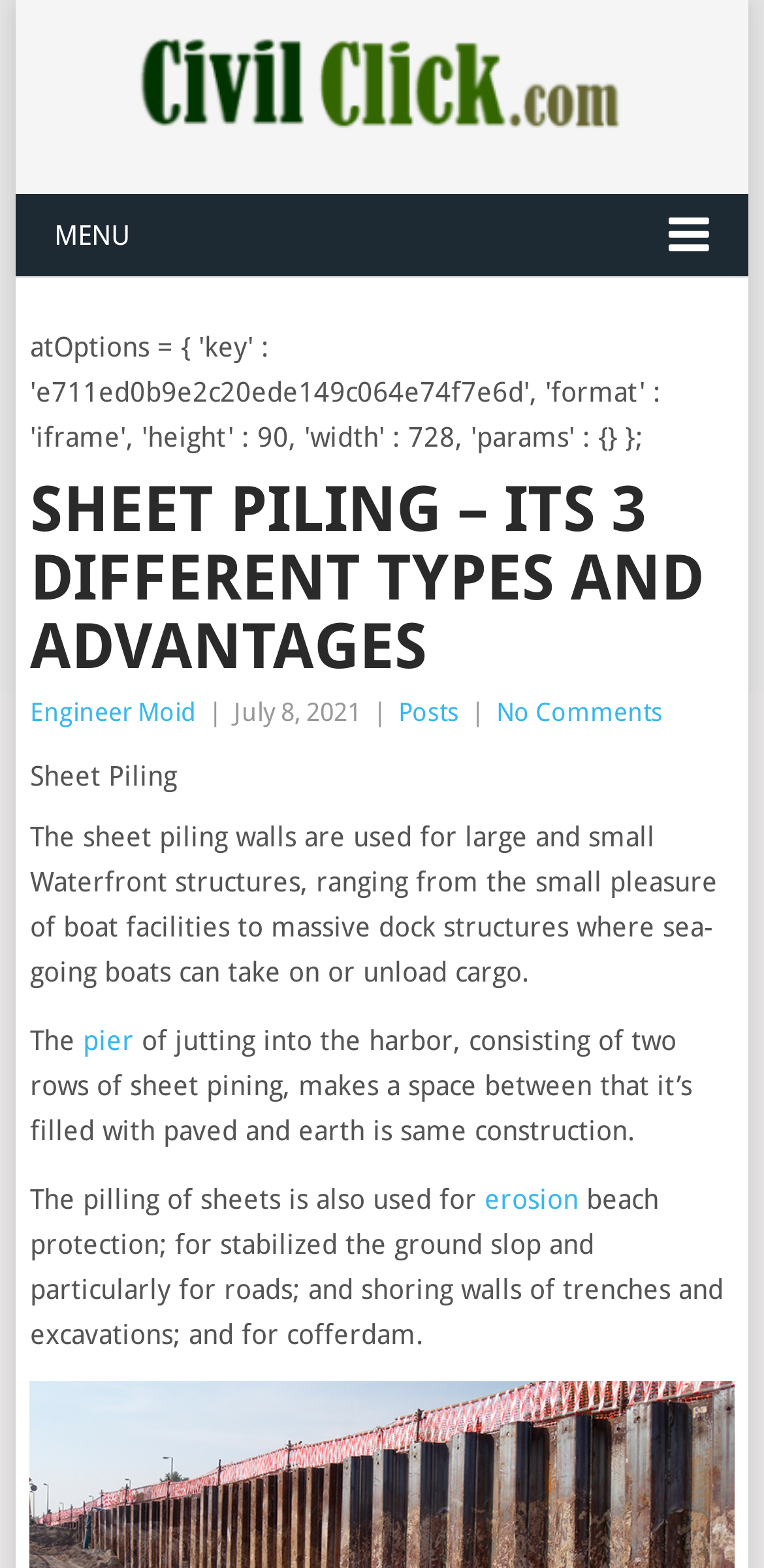Please provide the bounding box coordinates in the format (top-left x, top-left y, bottom-right x, bottom-right y). Remember, all values are floating point numbers between 0 and 1. What is the bounding box coordinate of the region described as: No Comments

[0.649, 0.444, 0.867, 0.463]